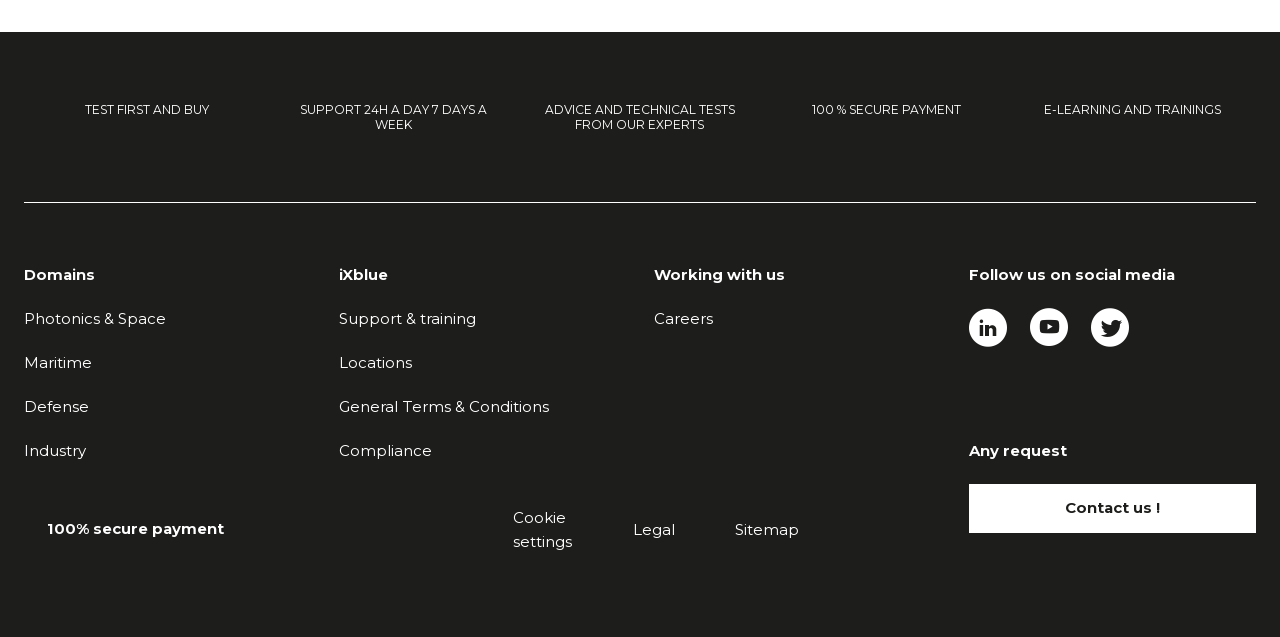Show the bounding box coordinates for the HTML element described as: "Industry".

[0.019, 0.692, 0.067, 0.722]